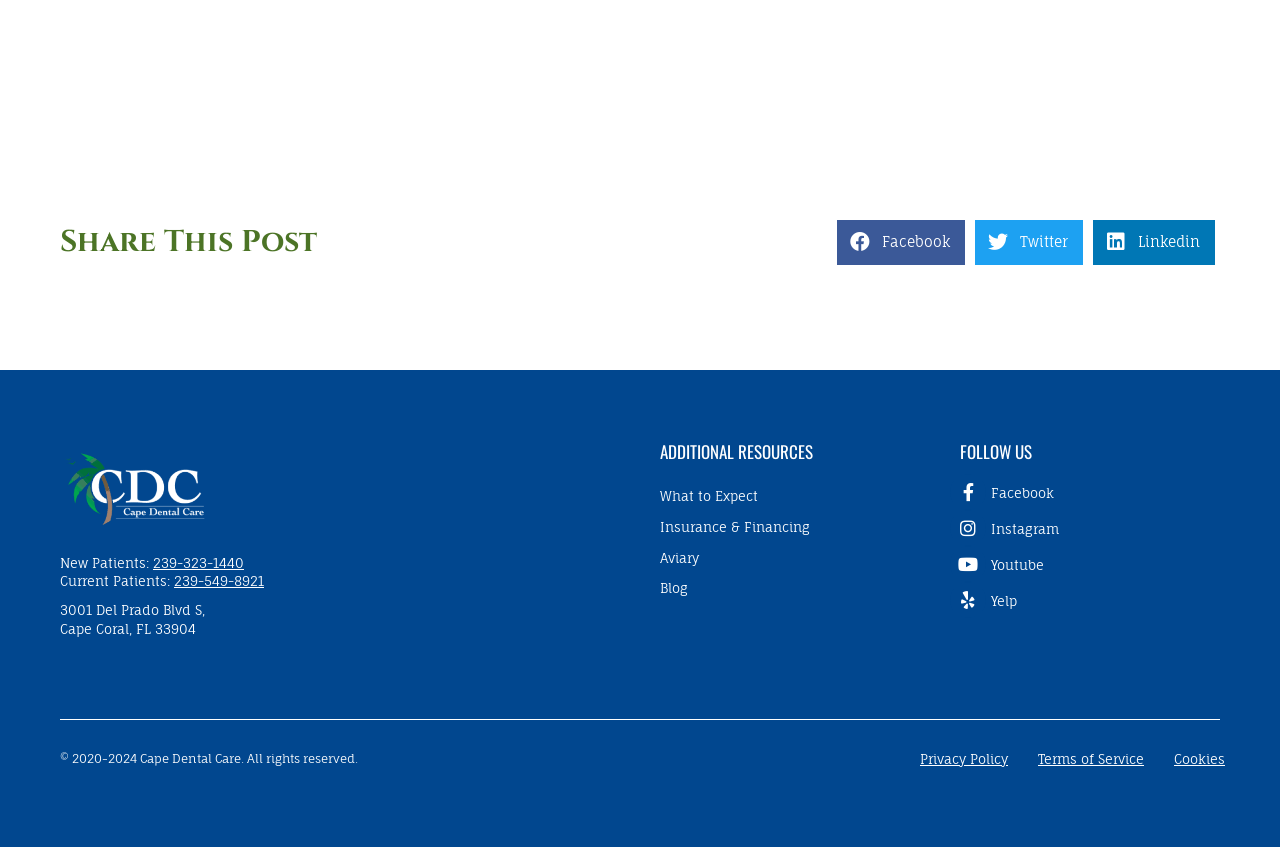Identify the bounding box coordinates of the region that should be clicked to execute the following instruction: "Follow Cape Dental Care on Instagram".

[0.742, 0.603, 0.953, 0.645]